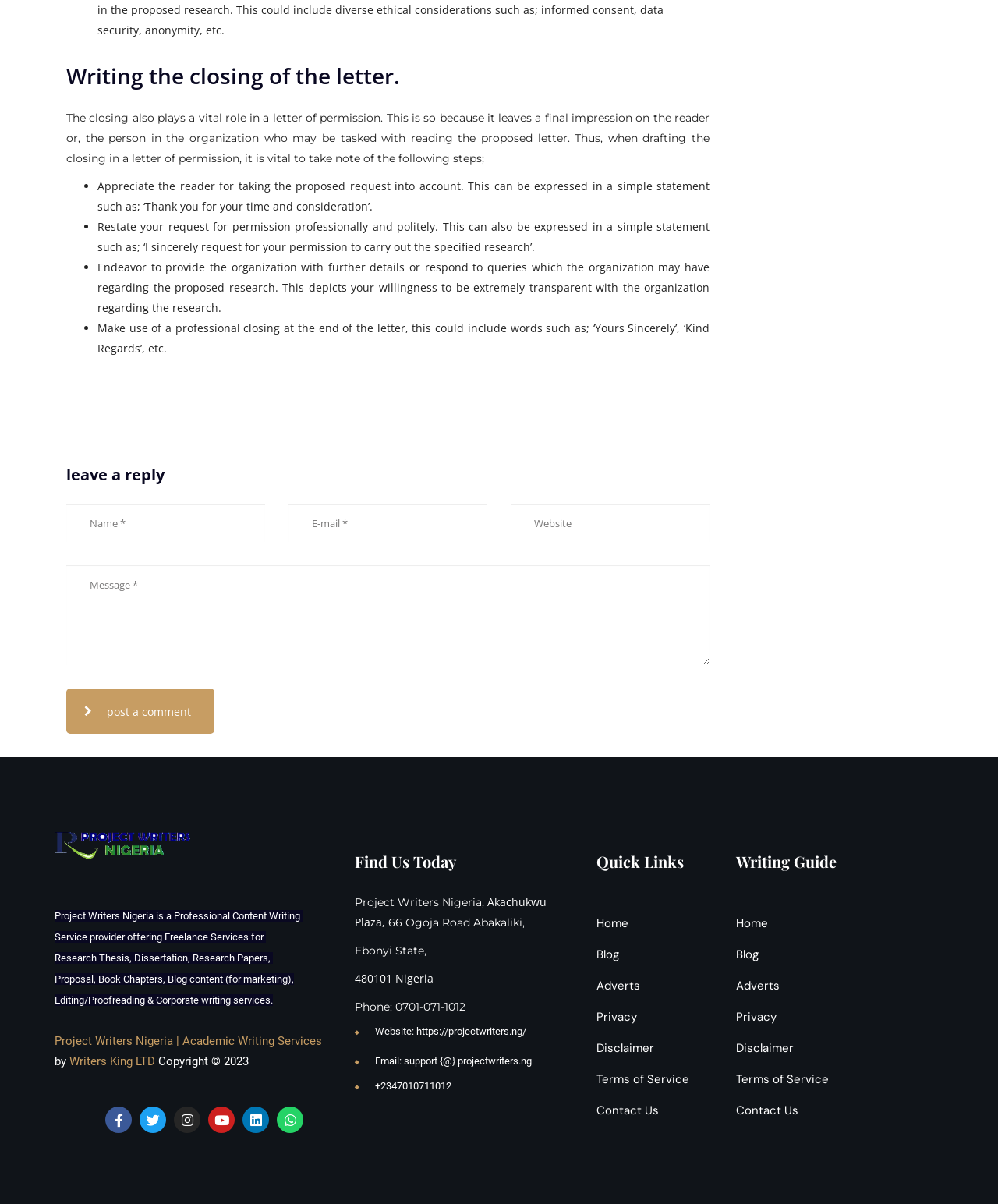Pinpoint the bounding box coordinates of the clickable element to carry out the following instruction: "visit Project Writers Nigeria website."

[0.055, 0.693, 0.192, 0.705]